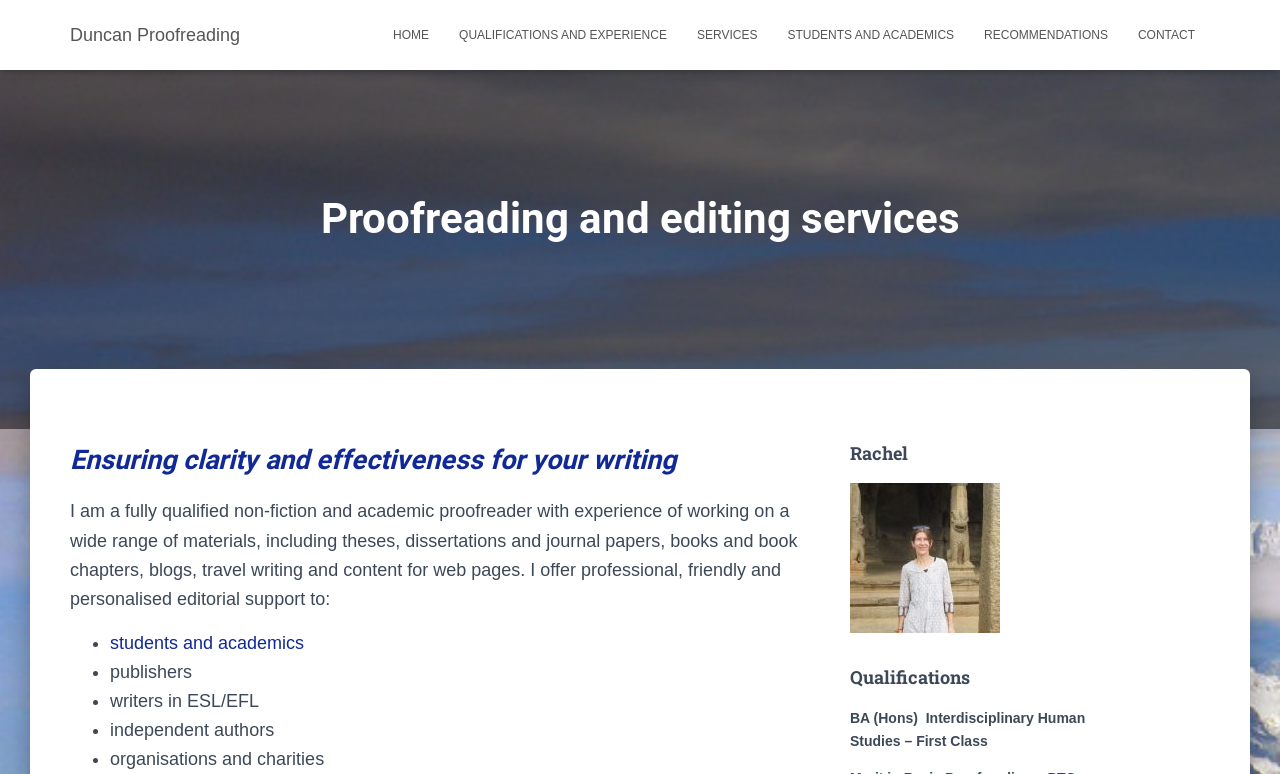Provide a short answer to the following question with just one word or phrase: What is the academic qualification of the proofreader?

BA (Hons) Interdisciplinary Human Studies